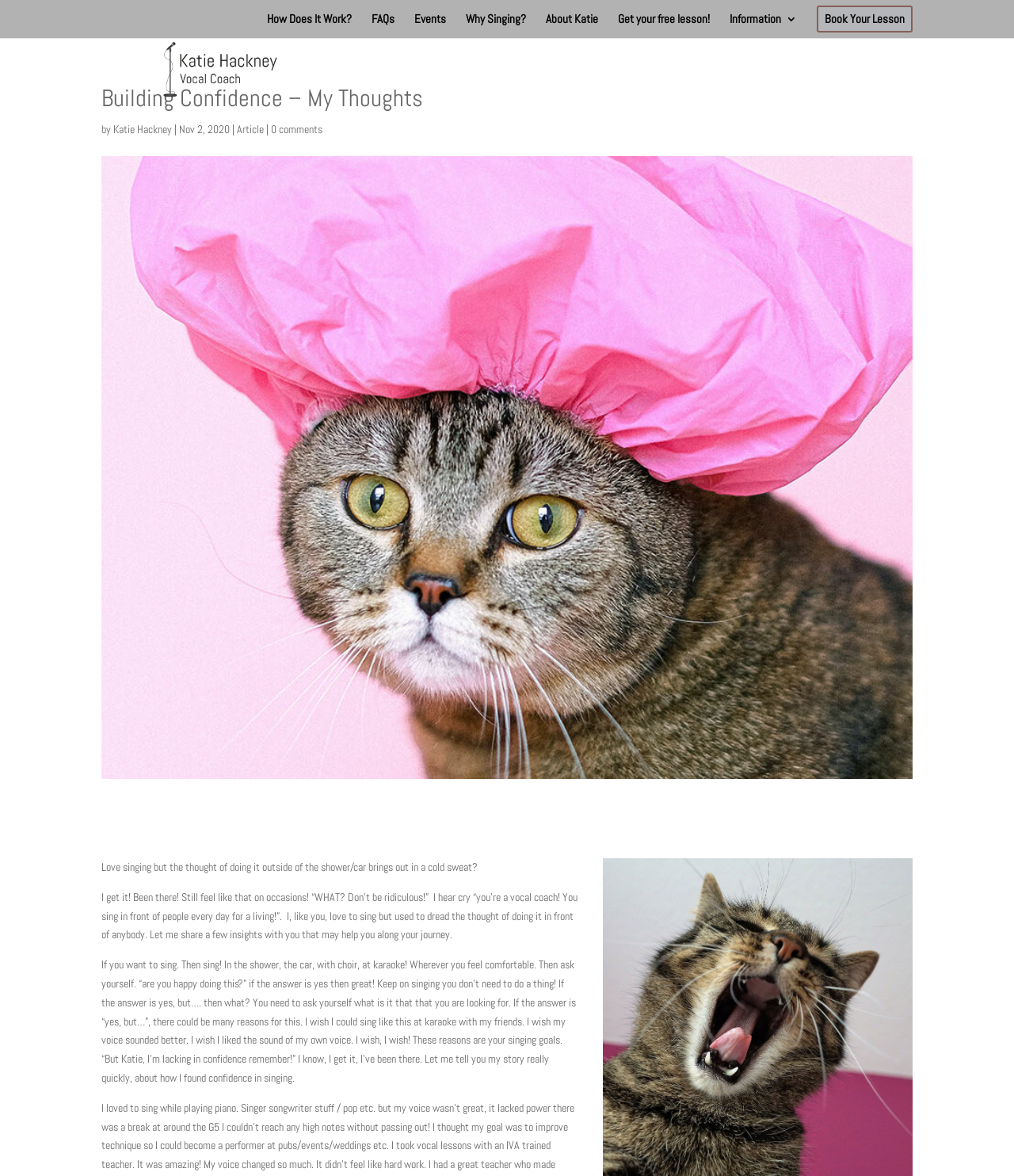Please find the bounding box coordinates for the clickable element needed to perform this instruction: "Read the article by Katie Hackney".

[0.112, 0.104, 0.17, 0.116]